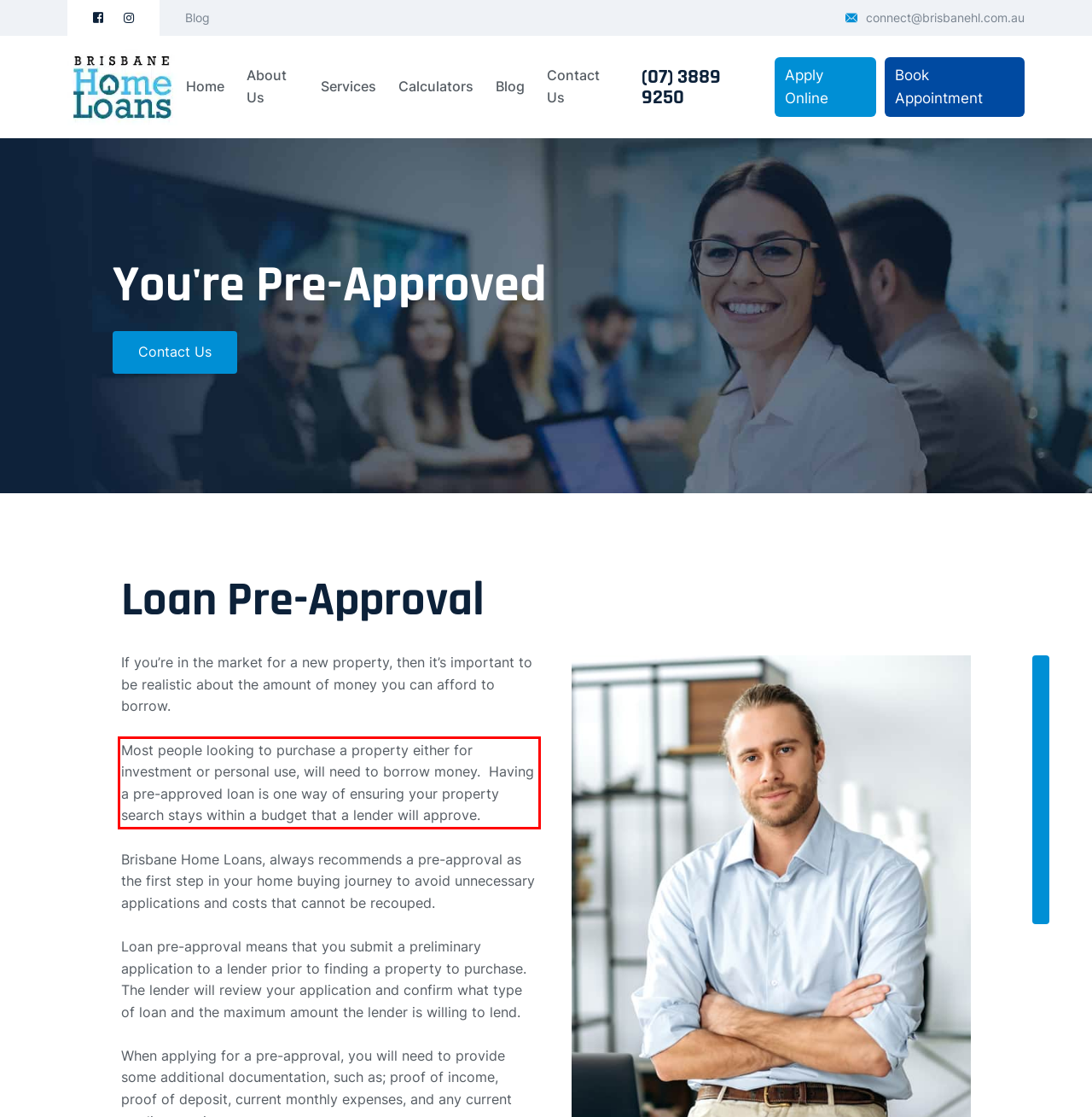Please perform OCR on the text content within the red bounding box that is highlighted in the provided webpage screenshot.

Most people looking to purchase a property either for investment or personal use, will need to borrow money. Having a pre-approved loan is one way of ensuring your property search stays within a budget that a lender will approve.